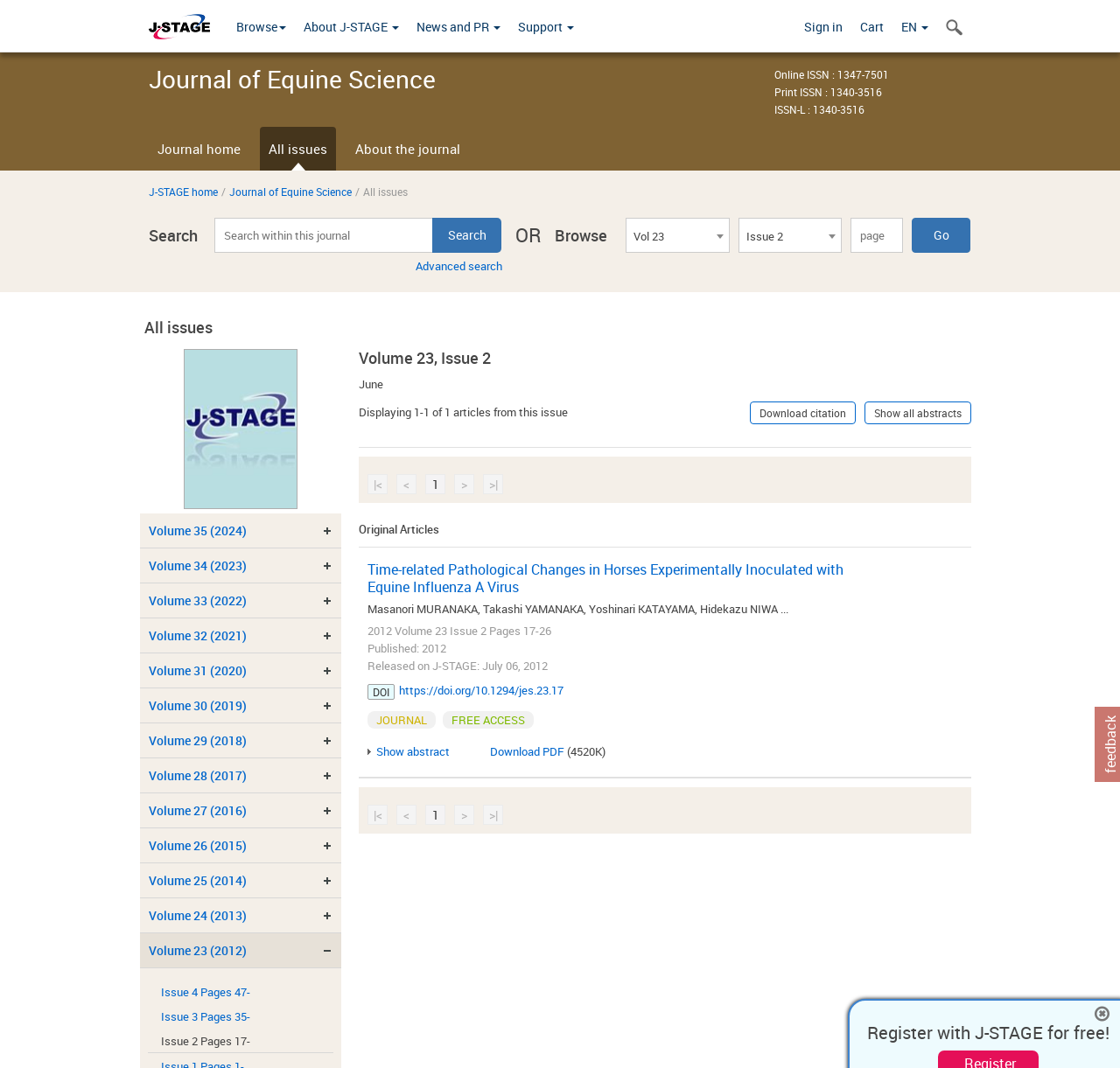Bounding box coordinates should be in the format (top-left x, top-left y, bottom-right x, bottom-right y) and all values should be floating point numbers between 0 and 1. Determine the bounding box coordinate for the UI element described as: info@vareliefsale.com

None